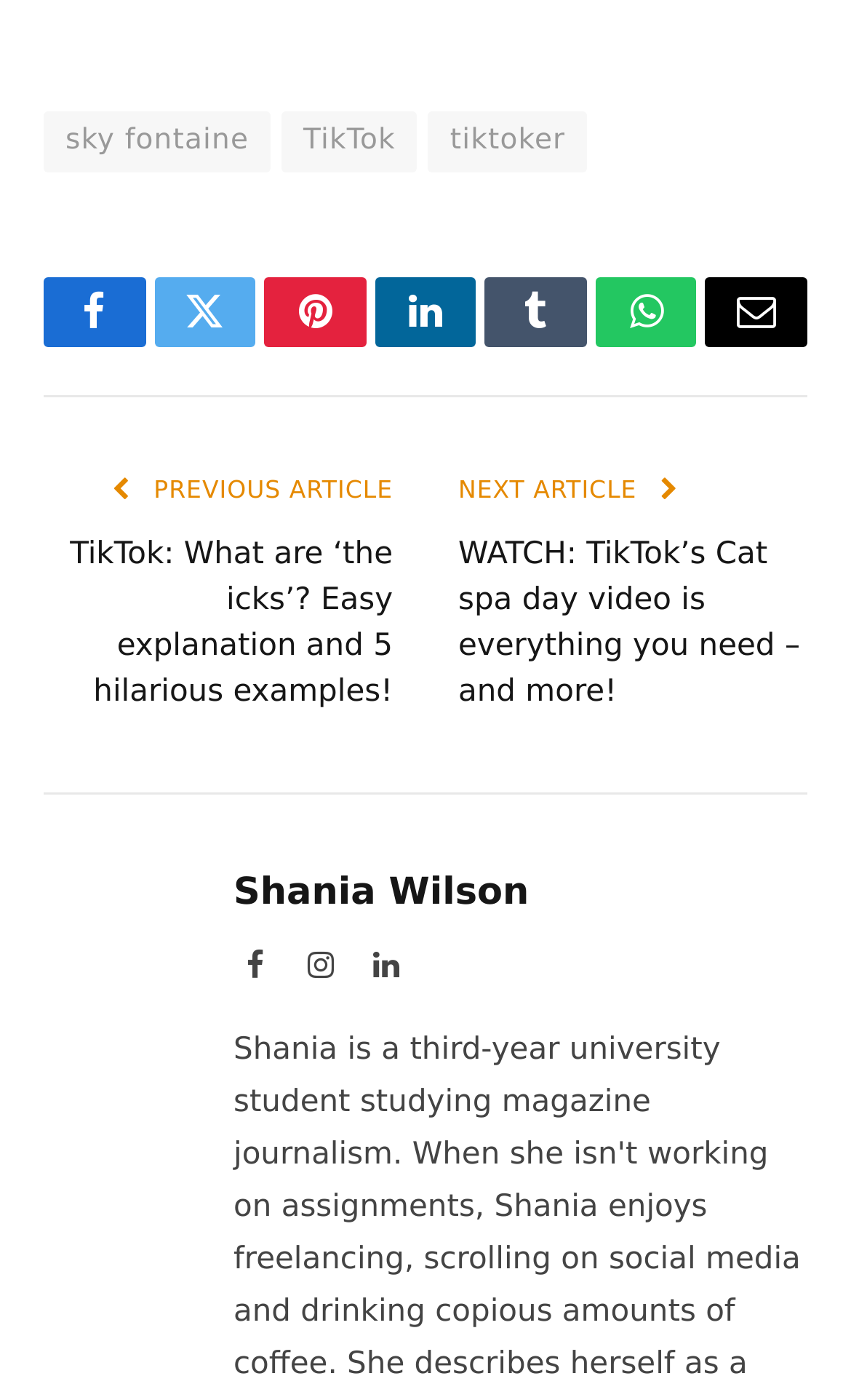Determine the bounding box coordinates of the section to be clicked to follow the instruction: "Read previous article". The coordinates should be given as four float numbers between 0 and 1, formatted as [left, top, right, bottom].

[0.171, 0.34, 0.462, 0.361]